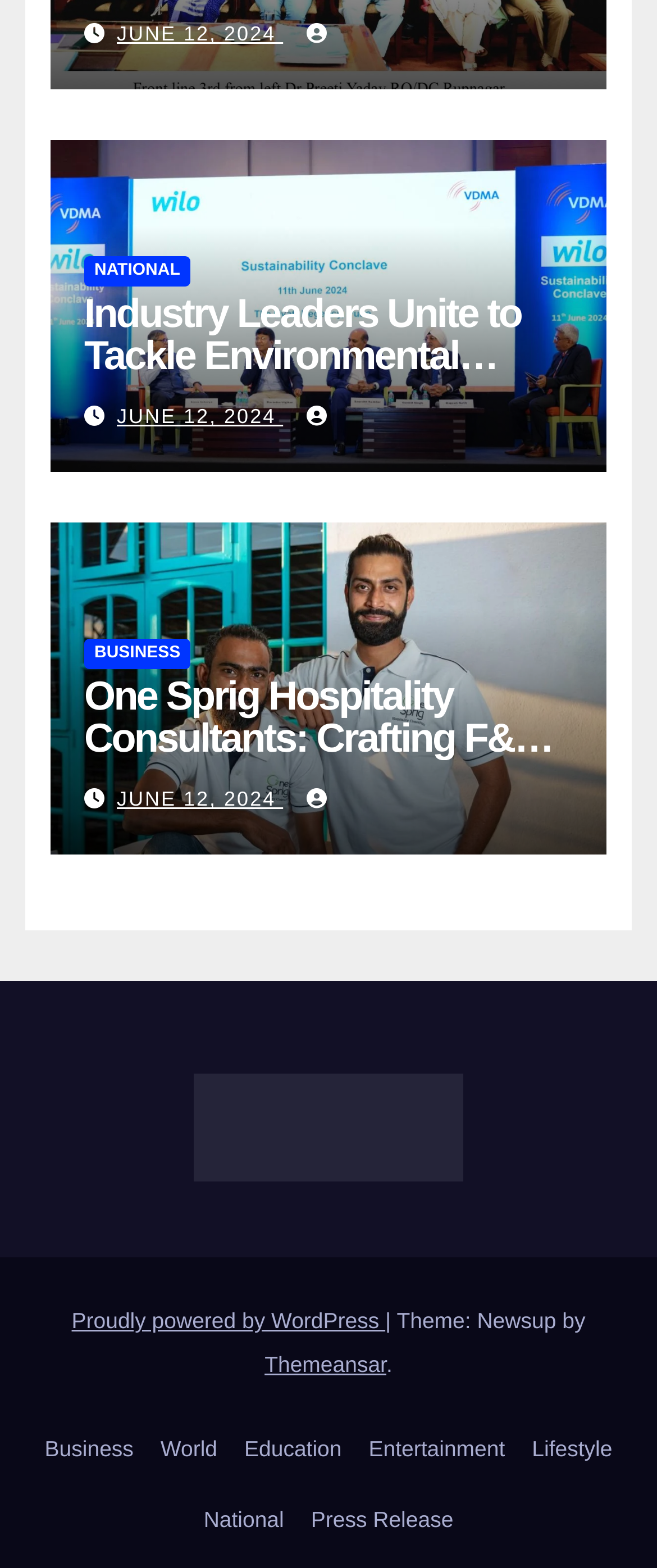What is the name of the theme used by the webpage?
From the screenshot, provide a brief answer in one word or phrase.

Newsup